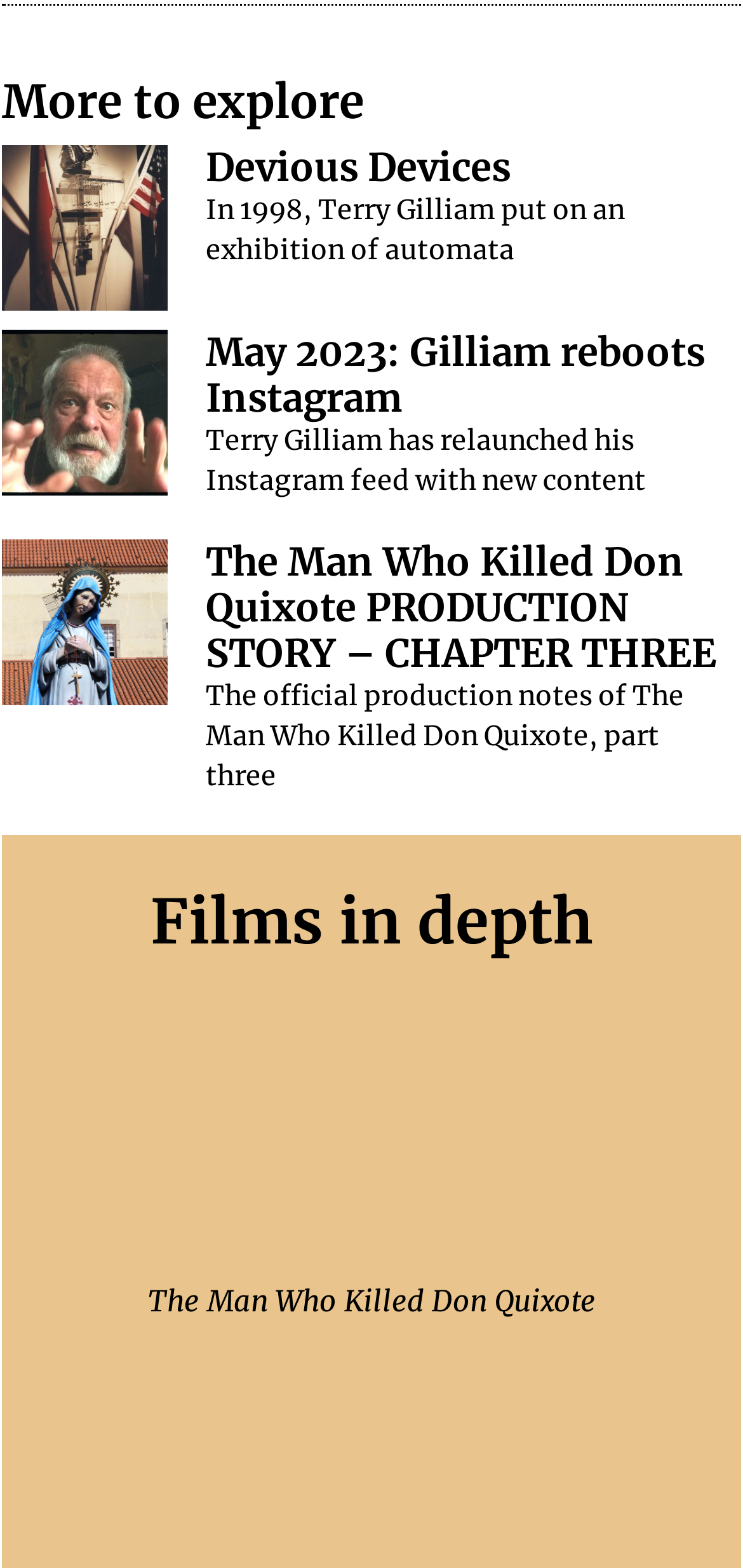What is the title of the first article?
Answer the question with just one word or phrase using the image.

Devious Devices